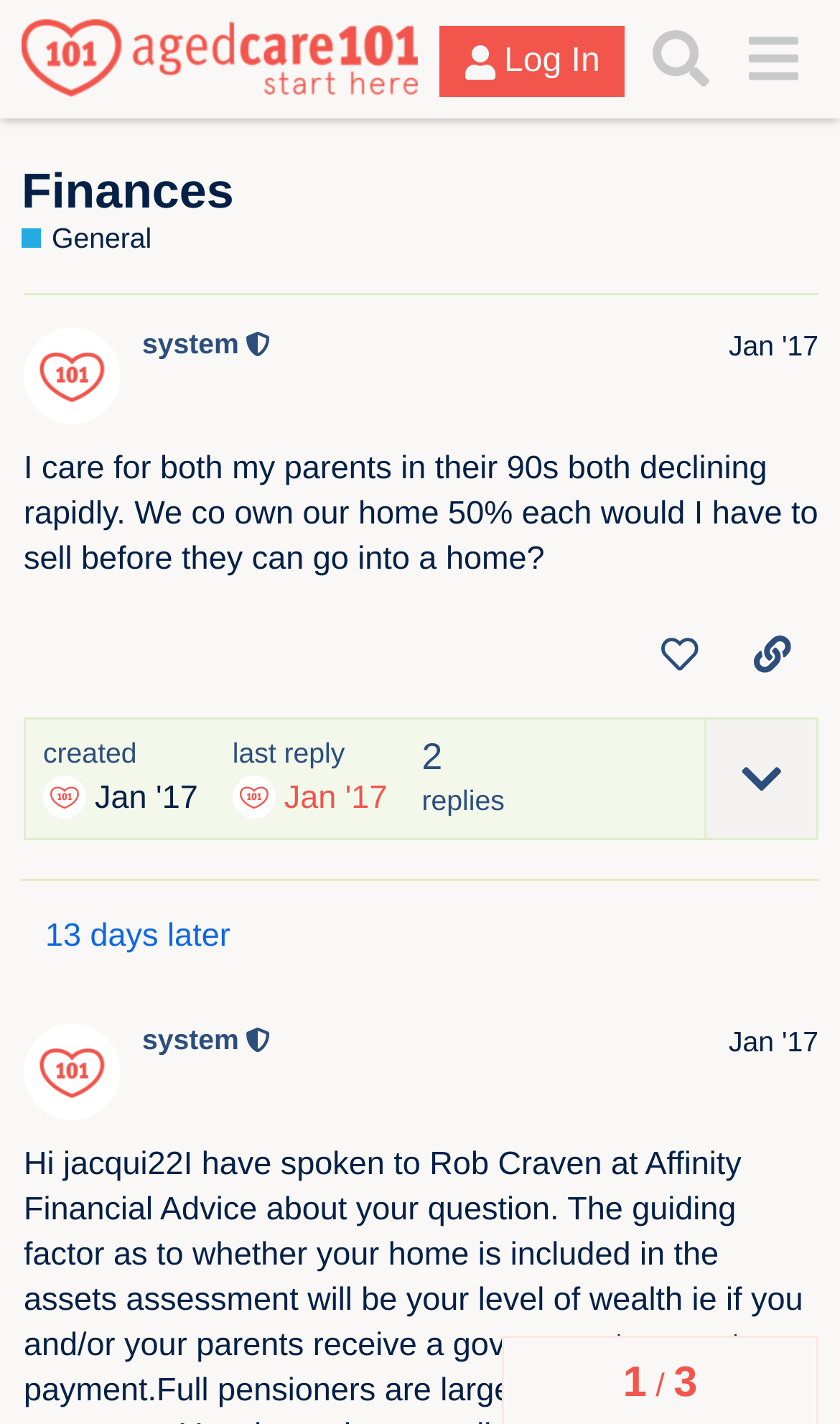Pinpoint the bounding box coordinates of the area that should be clicked to complete the following instruction: "Share a link to this post". The coordinates must be given as four float numbers between 0 and 1, i.e., [left, top, right, bottom].

[0.864, 0.431, 0.974, 0.489]